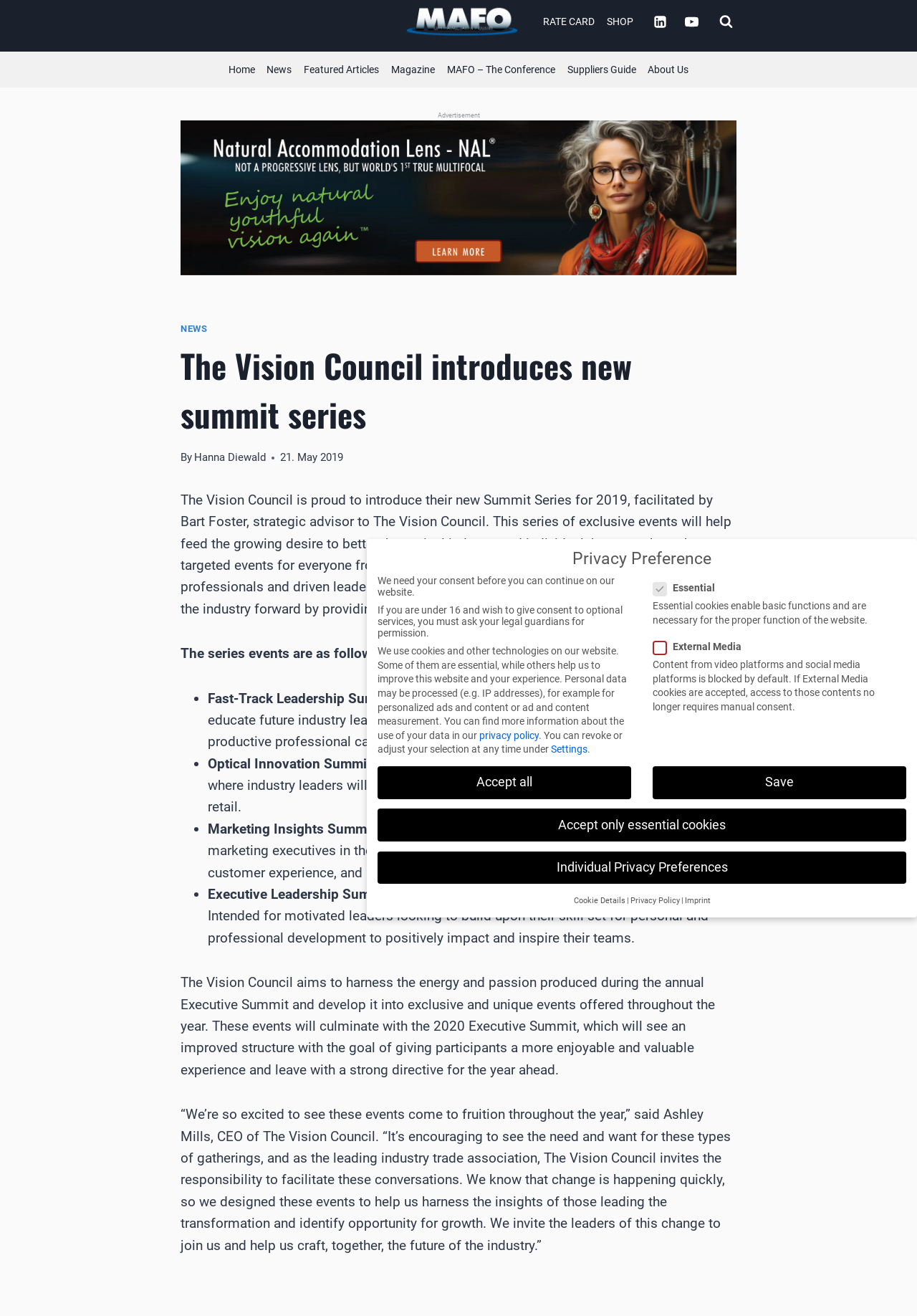Find the primary header on the webpage and provide its text.

The Vision Council introduces new summit series